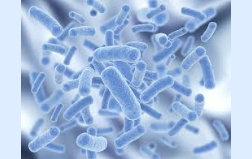What is the color of the bacteria in the image?
Based on the screenshot, provide a one-word or short-phrase response.

Bluish